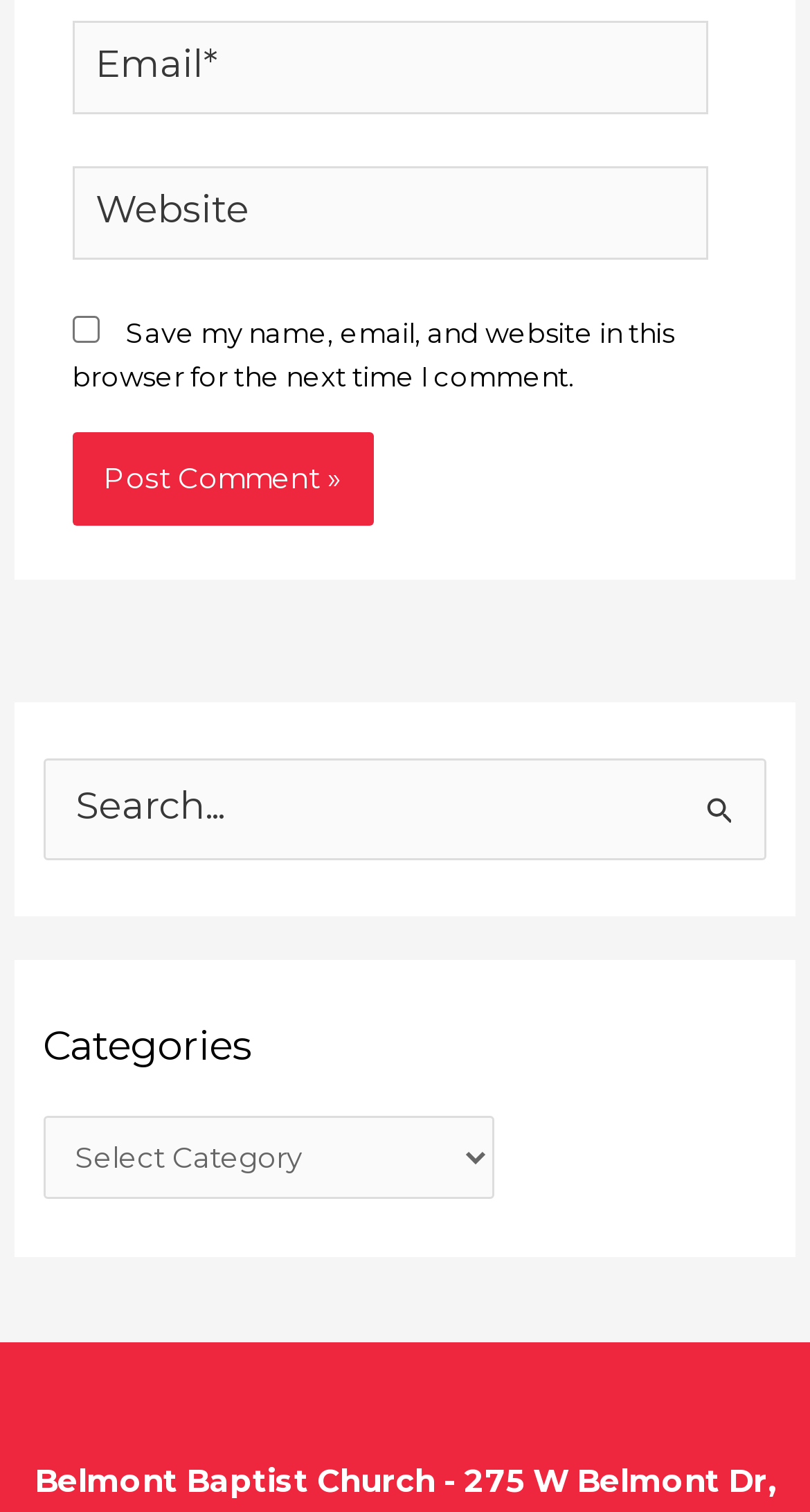What is the function of the button with a search icon?
Provide a detailed and well-explained answer to the question.

The button with a search icon is located next to the search input field, and its bounding box coordinates indicate that it is positioned to the right of the input field. This suggests that the function of the button is to submit the search query entered in the input field.